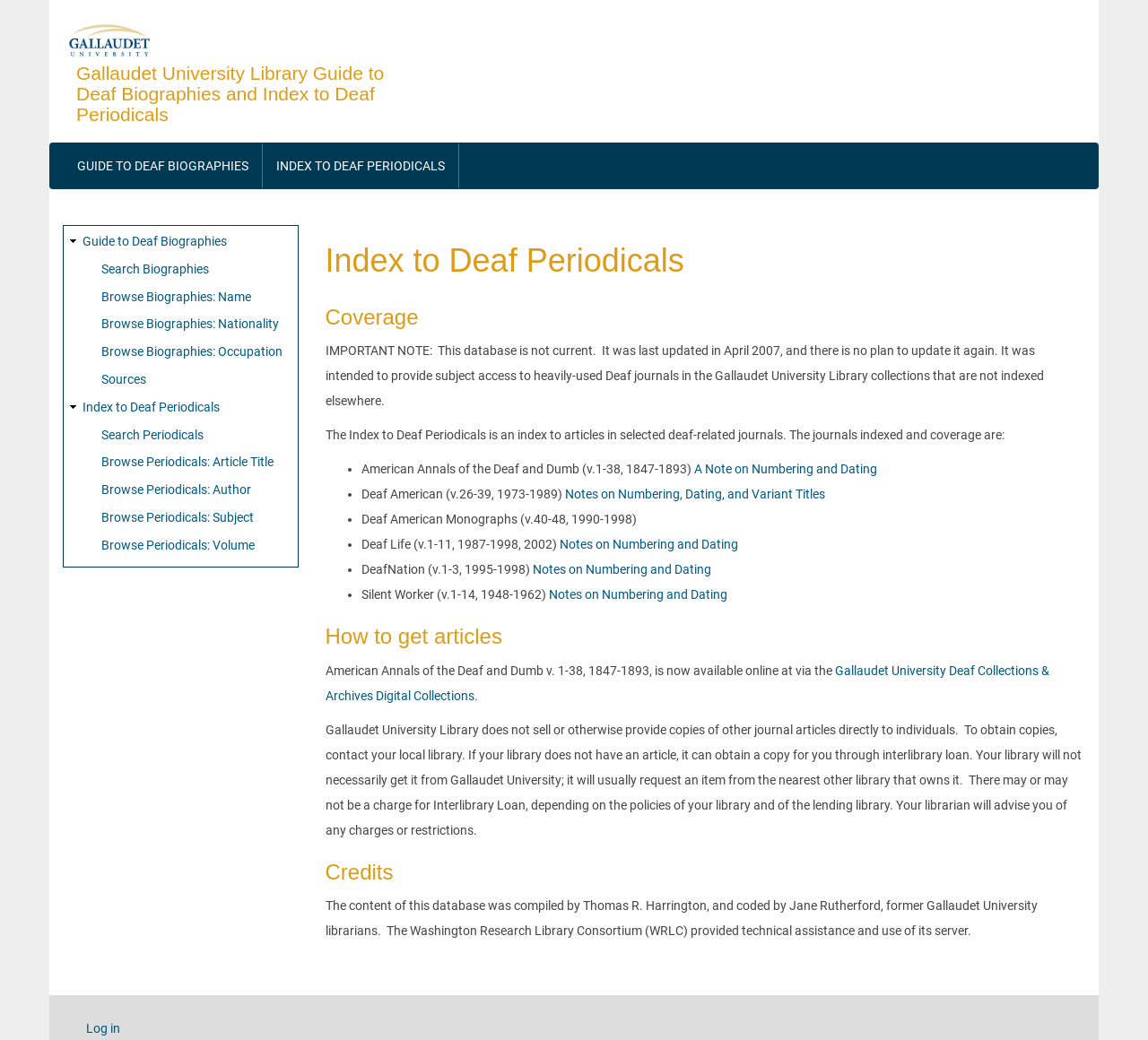Specify the bounding box coordinates of the element's area that should be clicked to execute the given instruction: "Search periodicals". The coordinates should be four float numbers between 0 and 1, i.e., [left, top, right, bottom].

[0.088, 0.411, 0.177, 0.425]